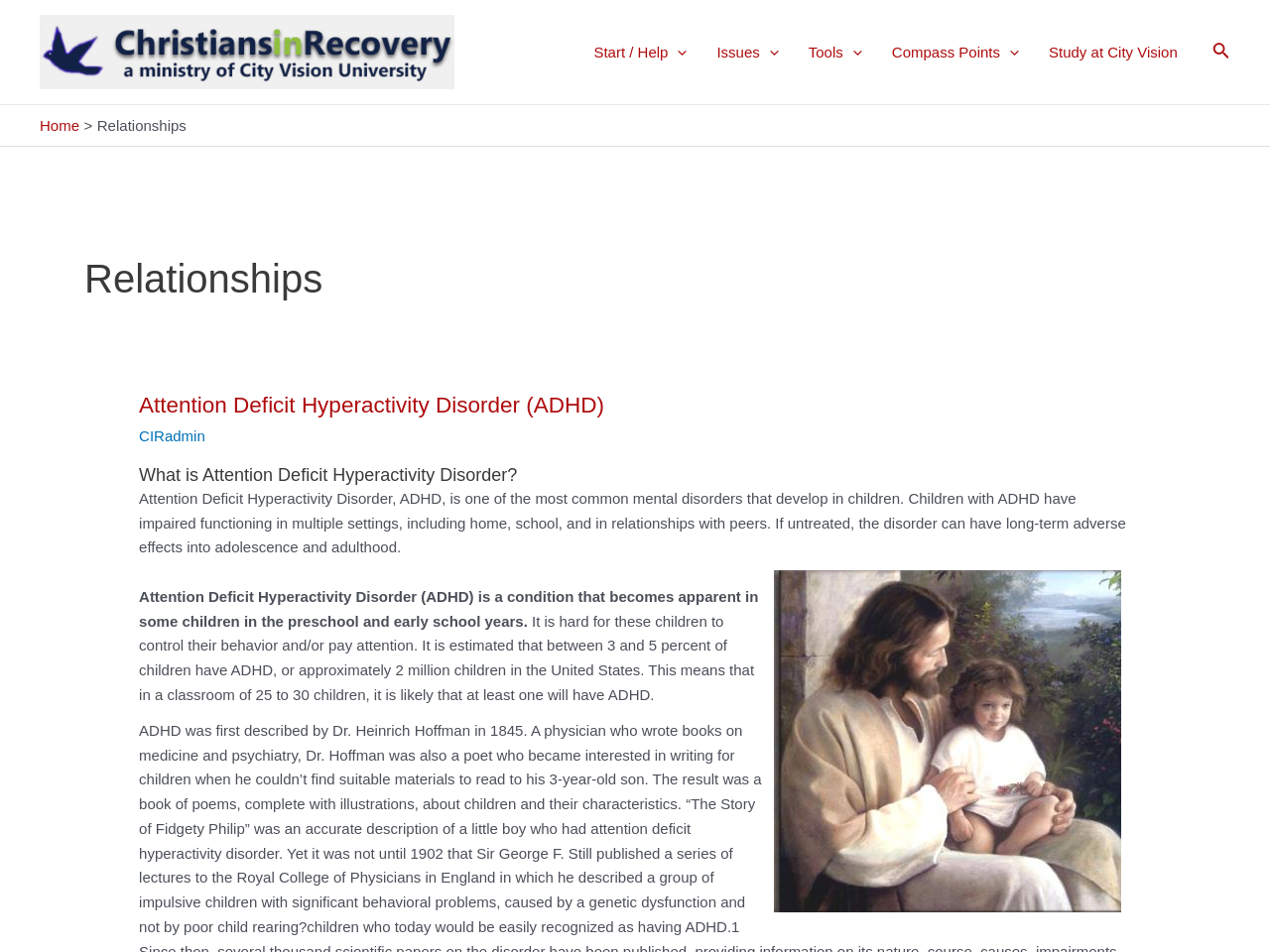Explain the webpage in detail.

The webpage is about relationships and Christians in recovery. At the top left, there is a logo of Christians in Recovery, accompanied by a navigation menu with several links, including "Start / Help", "Issues", "Tools", "Compass Points", and "Study at City Vision". Each of these links has a toggle button with an icon. On the top right, there is a search icon link.

Below the navigation menu, there is a breadcrumbs section with a link to the "Home" page and a static text "Relationships". The main content of the page is divided into sections, with headings and subheadings. The first section is about "Relationships", and it has a subheading "Attention Deficit Hyperactivity Disorder (ADHD)". This section contains a link to a page about ADHD, a header, and a paragraph of text describing what ADHD is. There is also an image below the text.

The text describes ADHD as a common mental disorder that develops in children, causing impaired functioning in multiple settings, and if left untreated, can have long-term adverse effects. It also provides some statistics about the prevalence of ADHD in children.